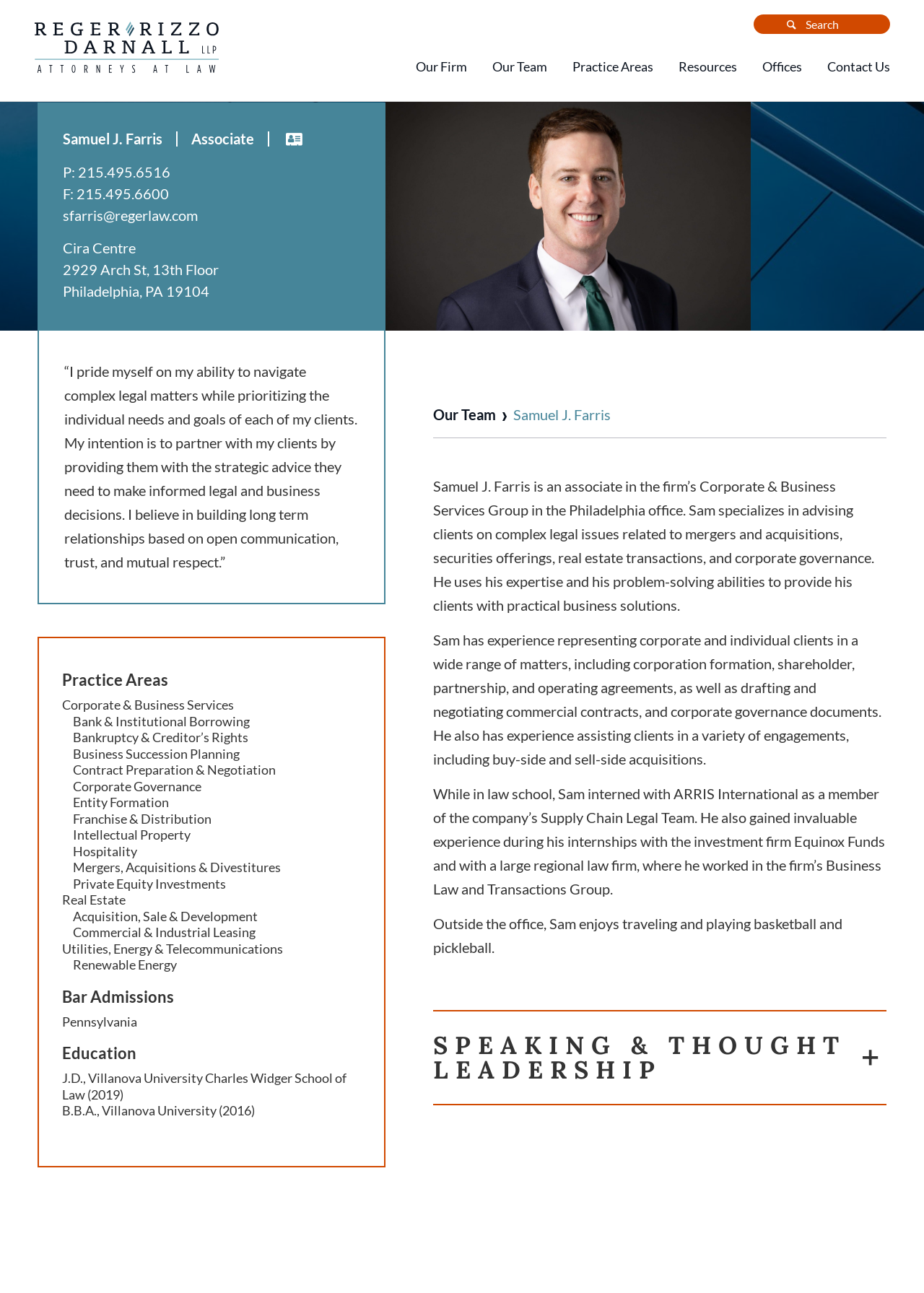How many menu items are in the 'Practice Areas' submenu? Using the information from the screenshot, answer with a single word or phrase.

7